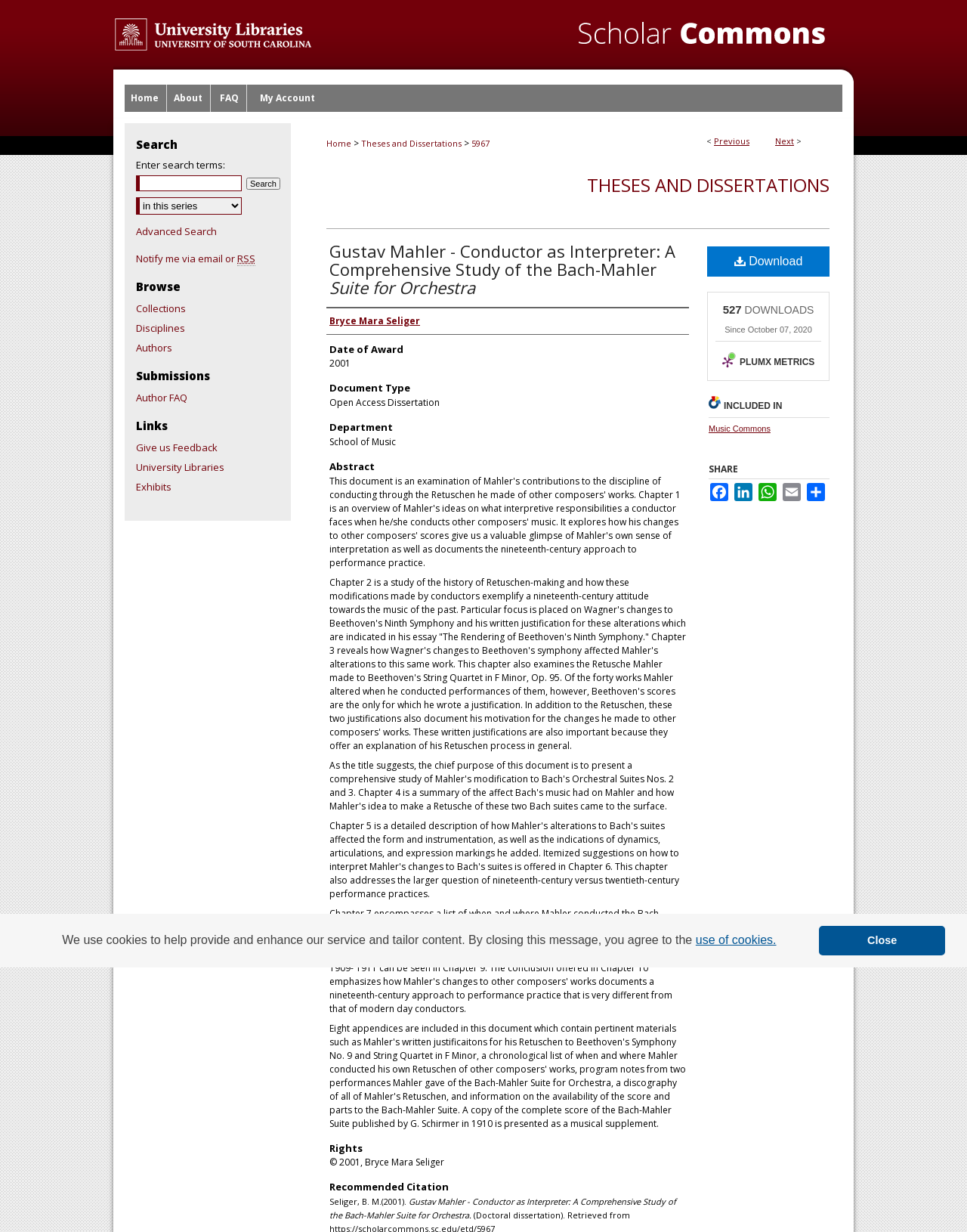Please identify the bounding box coordinates of the element's region that should be clicked to execute the following instruction: "Click the 'Share' link". The bounding box coordinates must be four float numbers between 0 and 1, i.e., [left, top, right, bottom].

[0.833, 0.392, 0.855, 0.407]